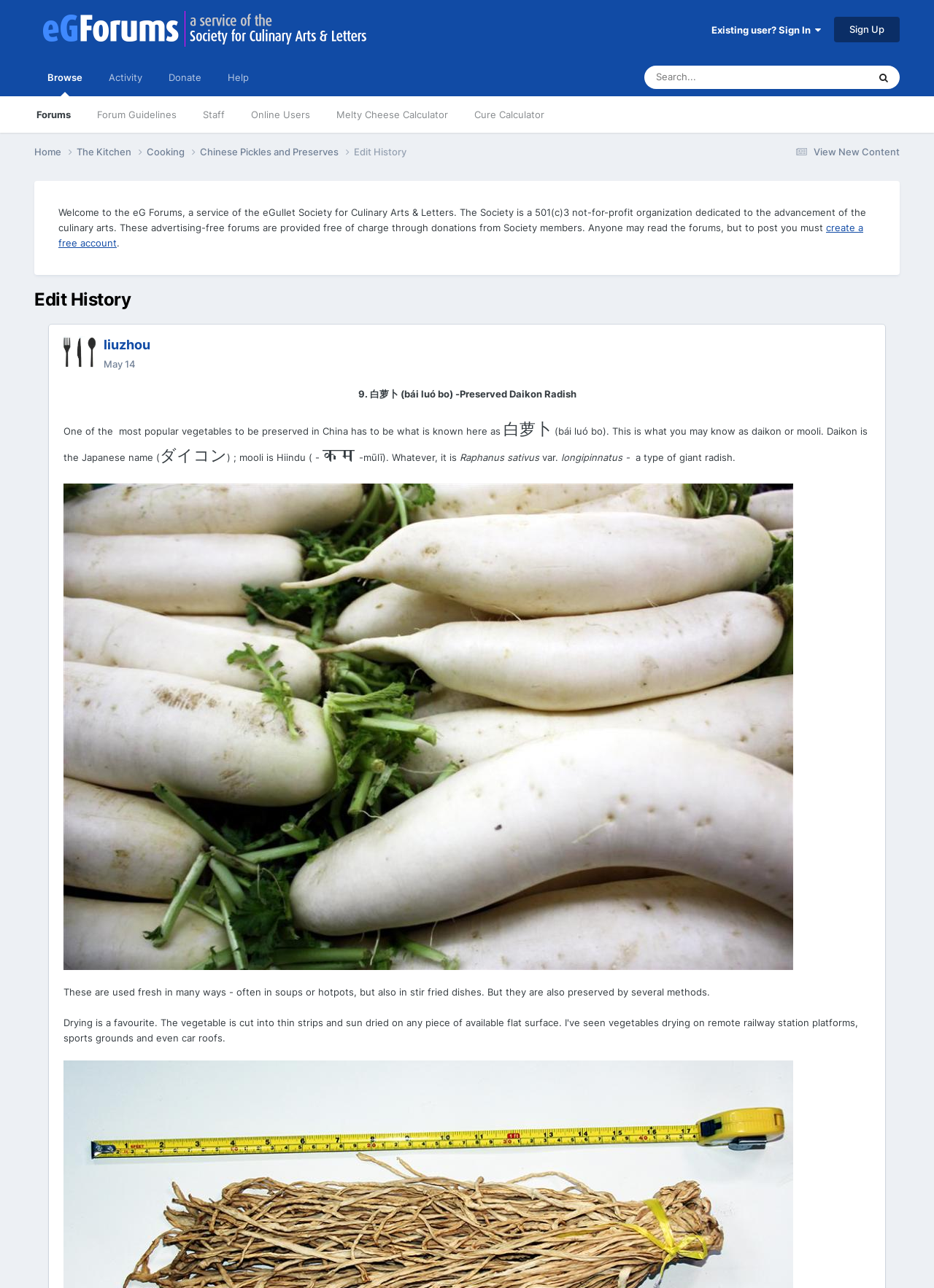What is the name of the forum?
Please answer the question as detailed as possible based on the image.

The name of the forum can be found at the top of the webpage, where it says 'eGullet Forums' in a link format.